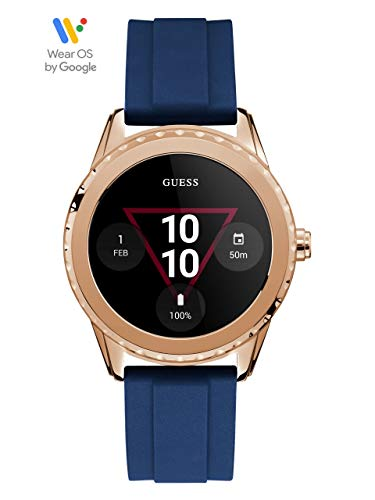Answer succinctly with a single word or phrase:
What is the diameter of the watch case?

41.5mm